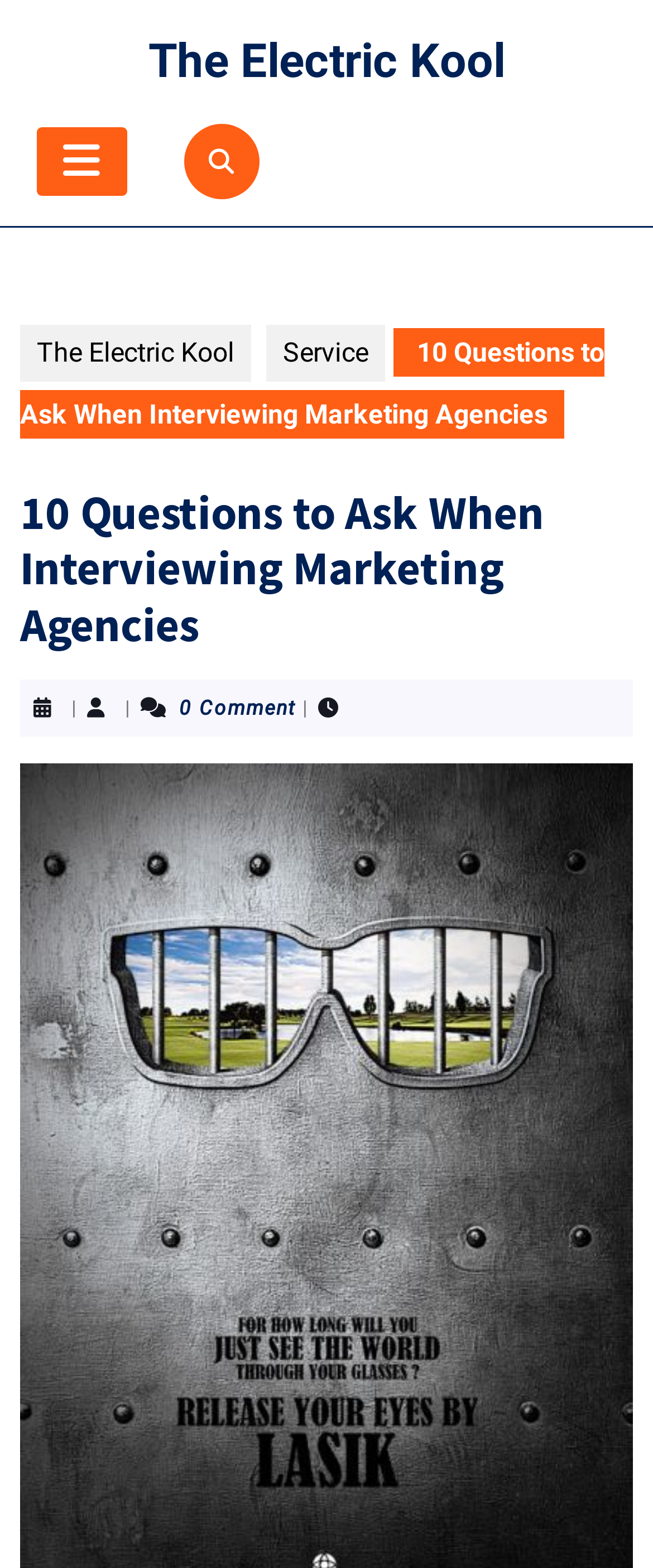Create an elaborate caption that covers all aspects of the webpage.

The webpage is about "10 Questions to Ask When Interviewing Marketing Agencies" and is related to "The Electric Kool". At the top left, there is a link to "The Electric Kool" and an open button. Next to the open button, there is a link with a icon. Below these elements, there is a navigation menu with links to "The Electric Kool" and "Service". 

The main content of the webpage is a heading that reads "10 Questions to Ask When Interviewing Marketing Agencies". Below the heading, there are three vertical elements: a separator, a text "0 Comment", and another separator.